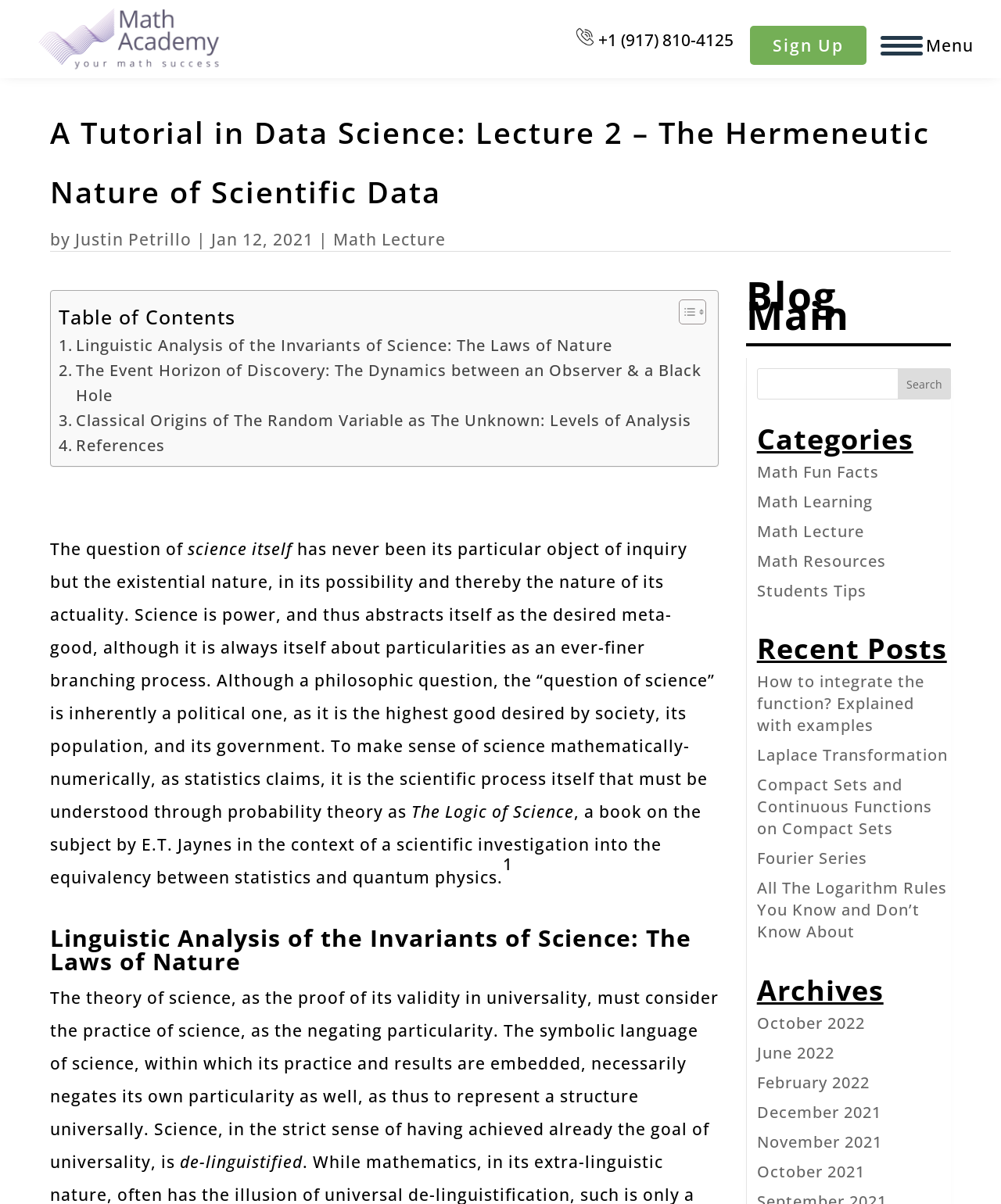What is the category of the link 'How to integrate the function? Explained with examples'?
Please ensure your answer is as detailed and informative as possible.

The category of the link 'How to integrate the function? Explained with examples' can be found in the 'Recent Posts' section, which is located at the right sidebar of the webpage, and it is categorized under 'Math Learning'.